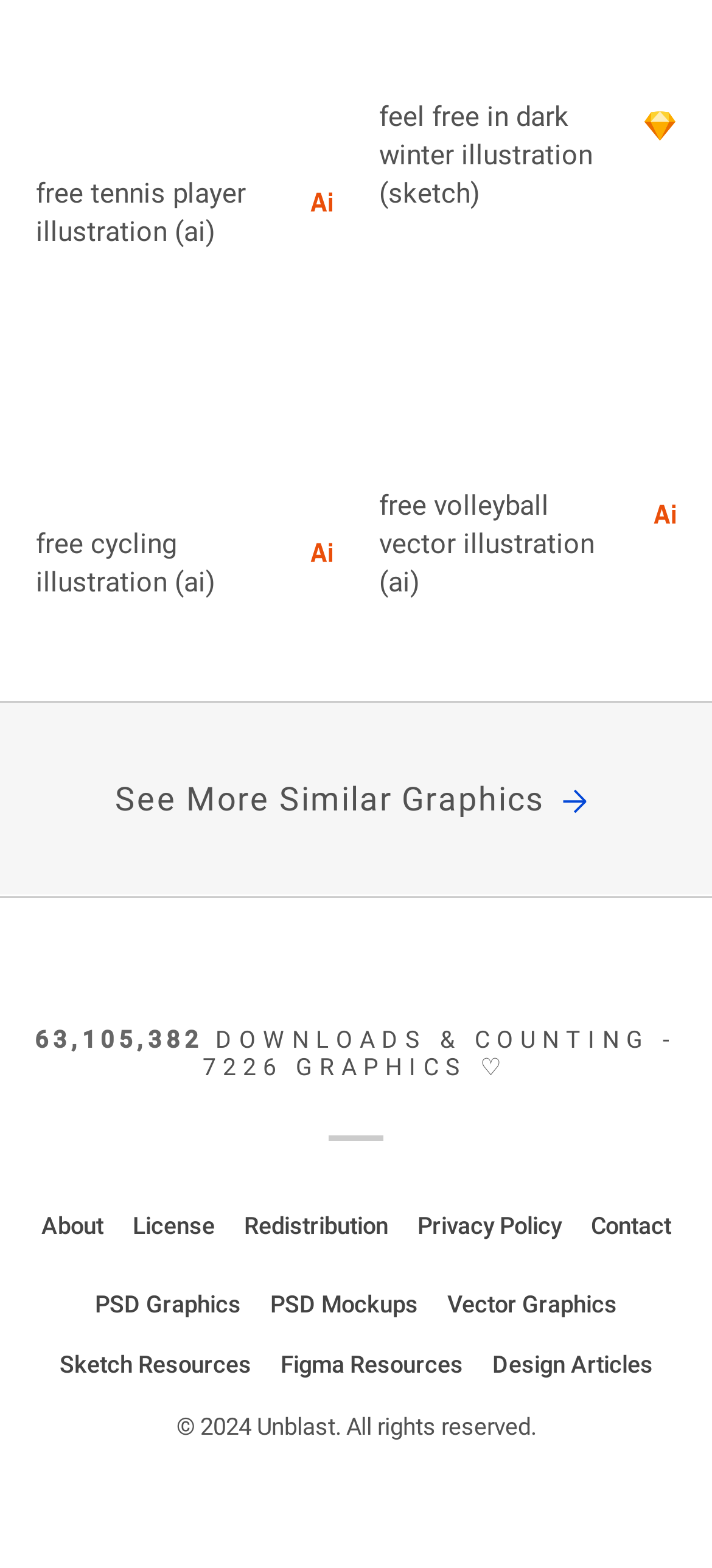Locate the bounding box coordinates of the area to click to fulfill this instruction: "view cycling illustration". The bounding box should be presented as four float numbers between 0 and 1, in the order [left, top, right, bottom].

[0.05, 0.186, 0.468, 0.332]